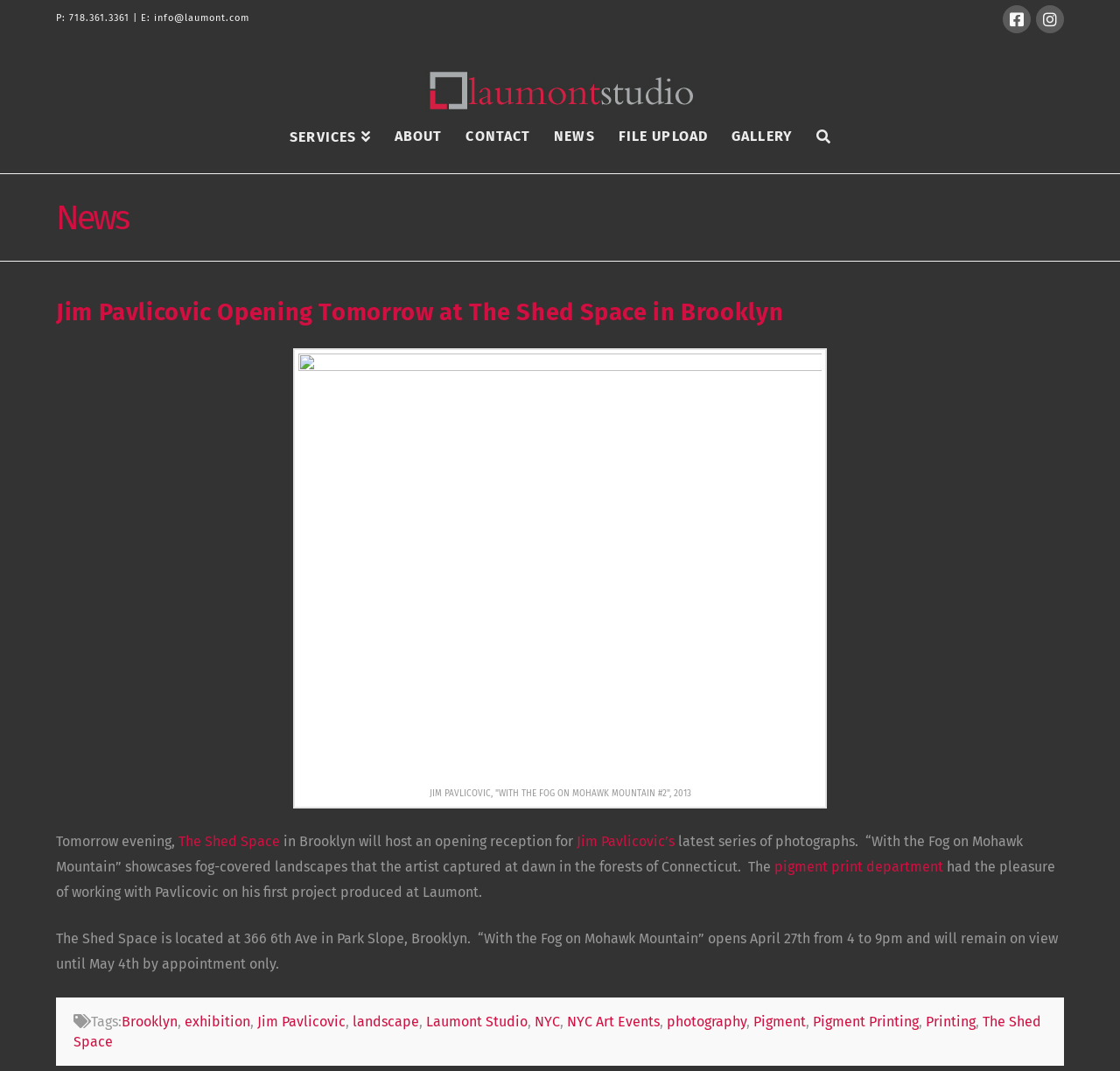Please identify the bounding box coordinates of the clickable area that will allow you to execute the instruction: "View the gallery".

[0.642, 0.121, 0.718, 0.162]